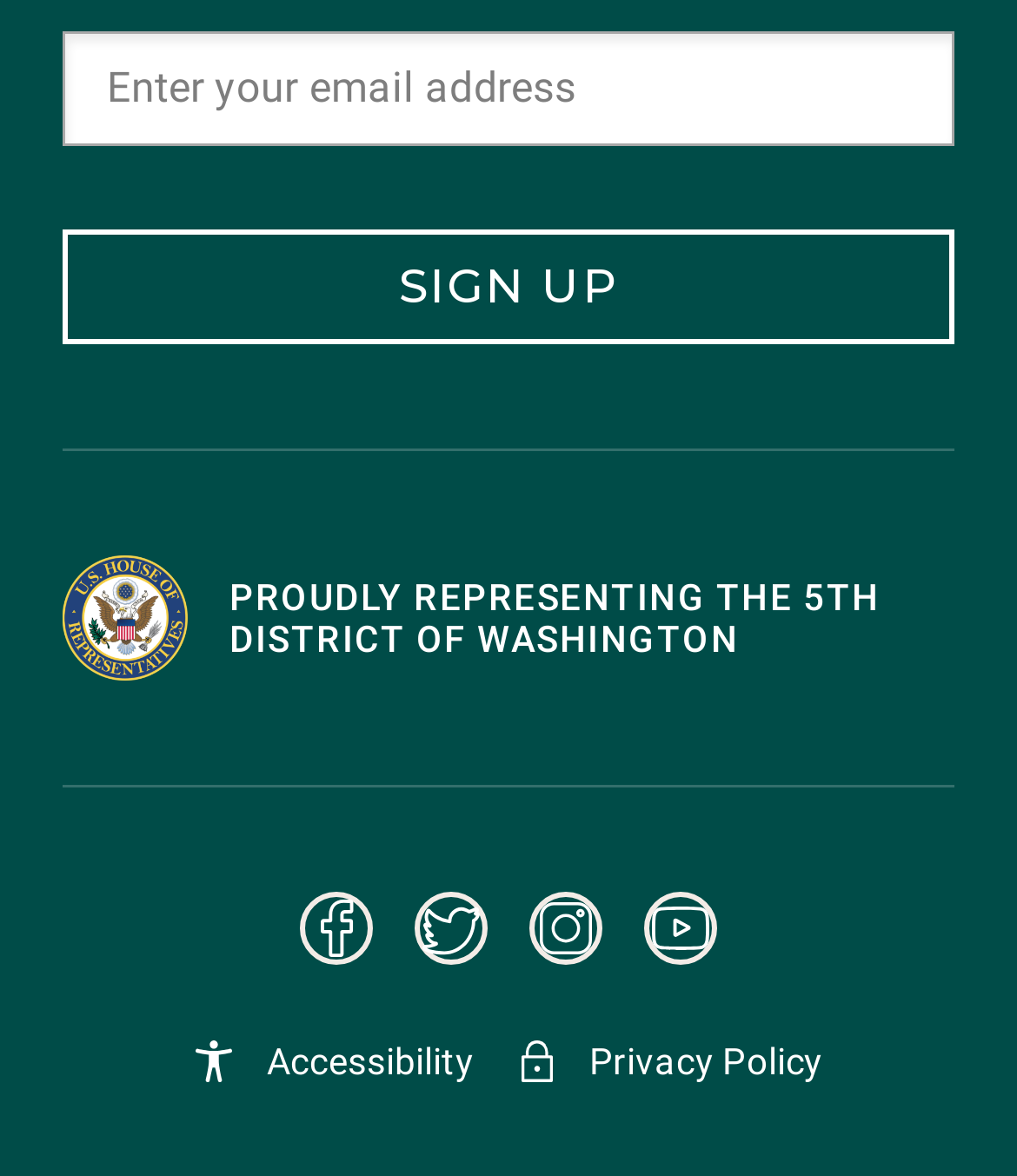Based on the description "aria-label="Instagram"", find the bounding box of the specified UI element.

[0.521, 0.758, 0.592, 0.84]